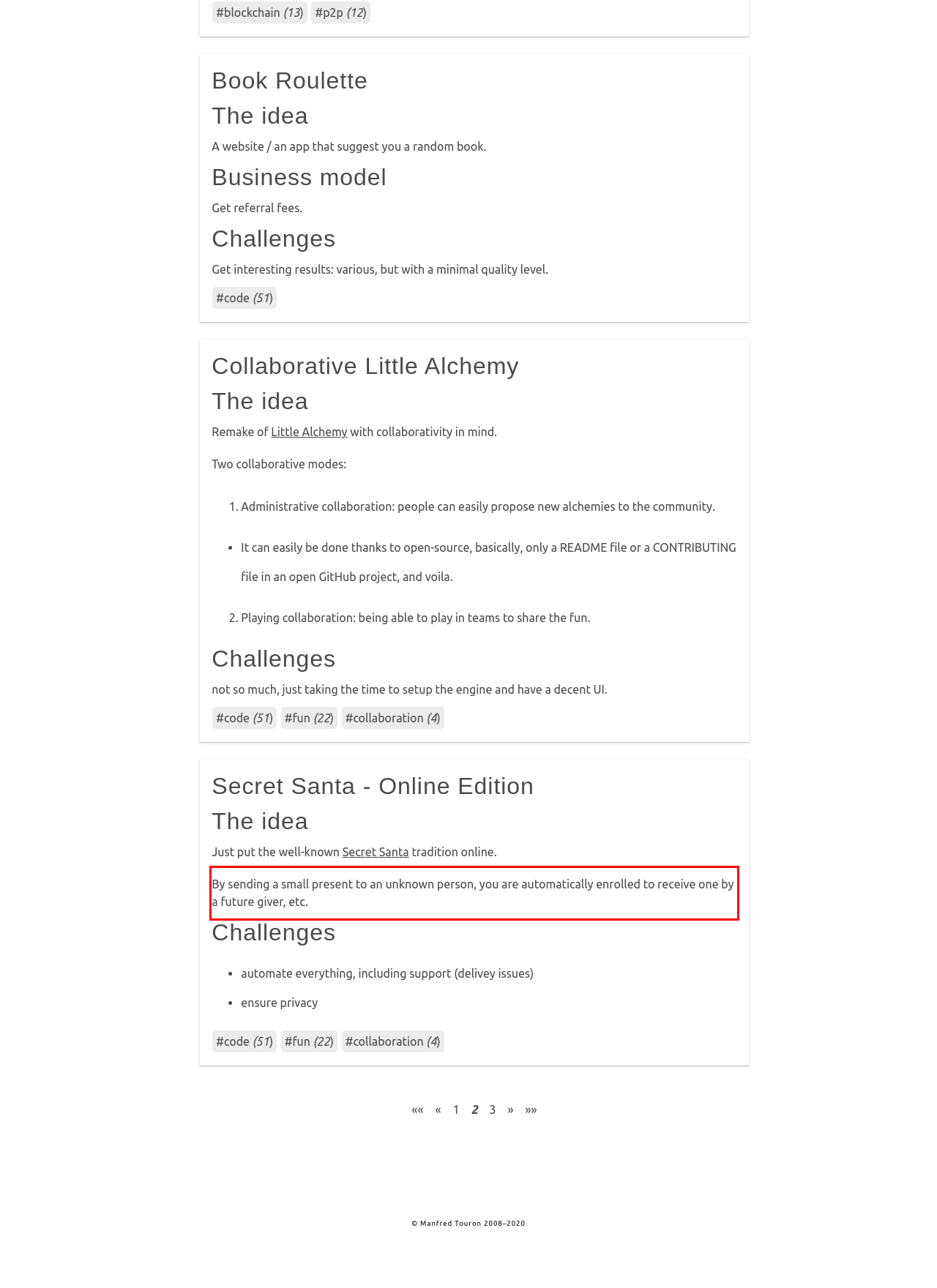You have a screenshot of a webpage where a UI element is enclosed in a red rectangle. Perform OCR to capture the text inside this red rectangle.

By sending a small present to an unknown person, you are automatically enrolled to receive one by a future giver, etc.